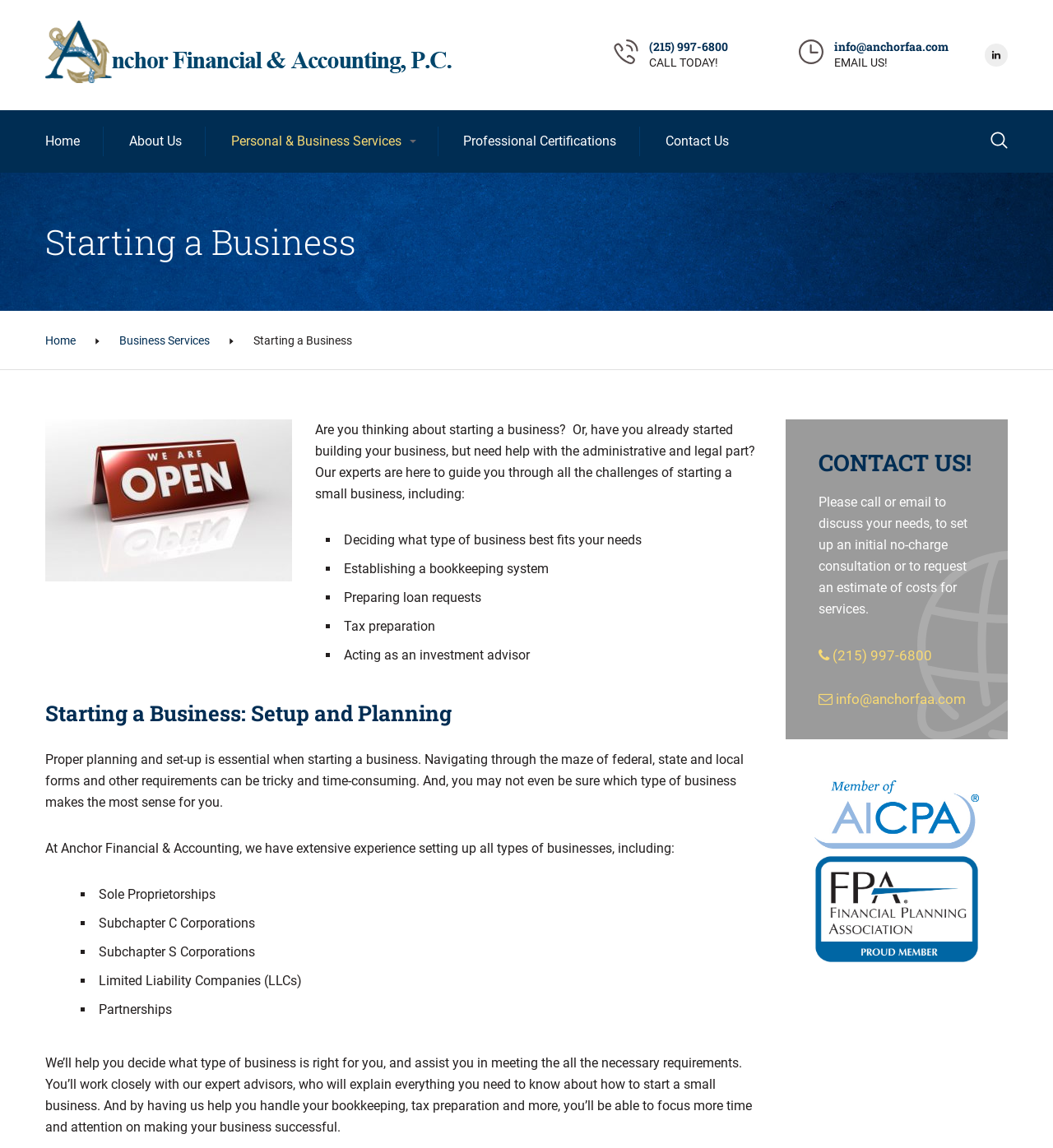Identify the bounding box coordinates of the part that should be clicked to carry out this instruction: "Call the phone number".

[0.617, 0.034, 0.692, 0.047]